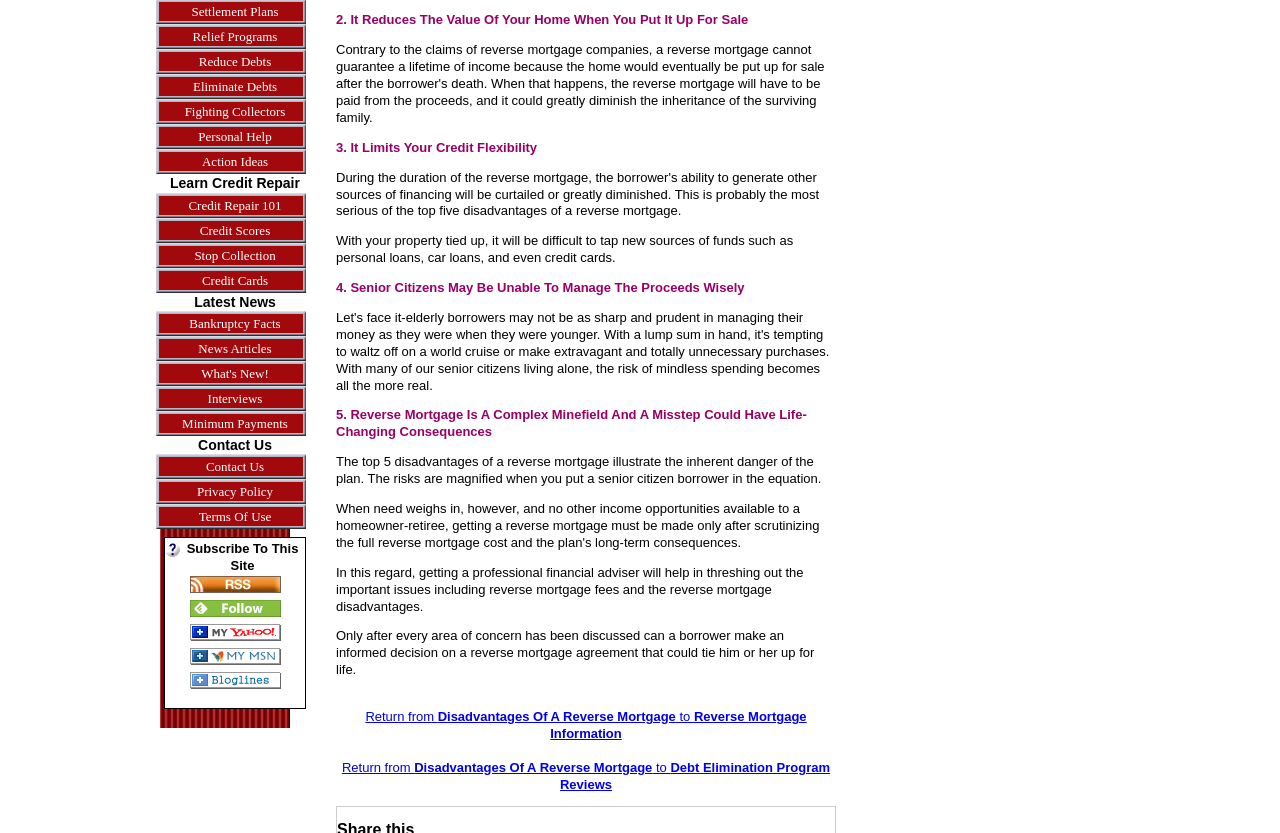Determine the bounding box of the UI element mentioned here: "Interviews". The coordinates must be in the format [left, top, right, bottom] with values ranging from 0 to 1.

[0.122, 0.463, 0.245, 0.493]